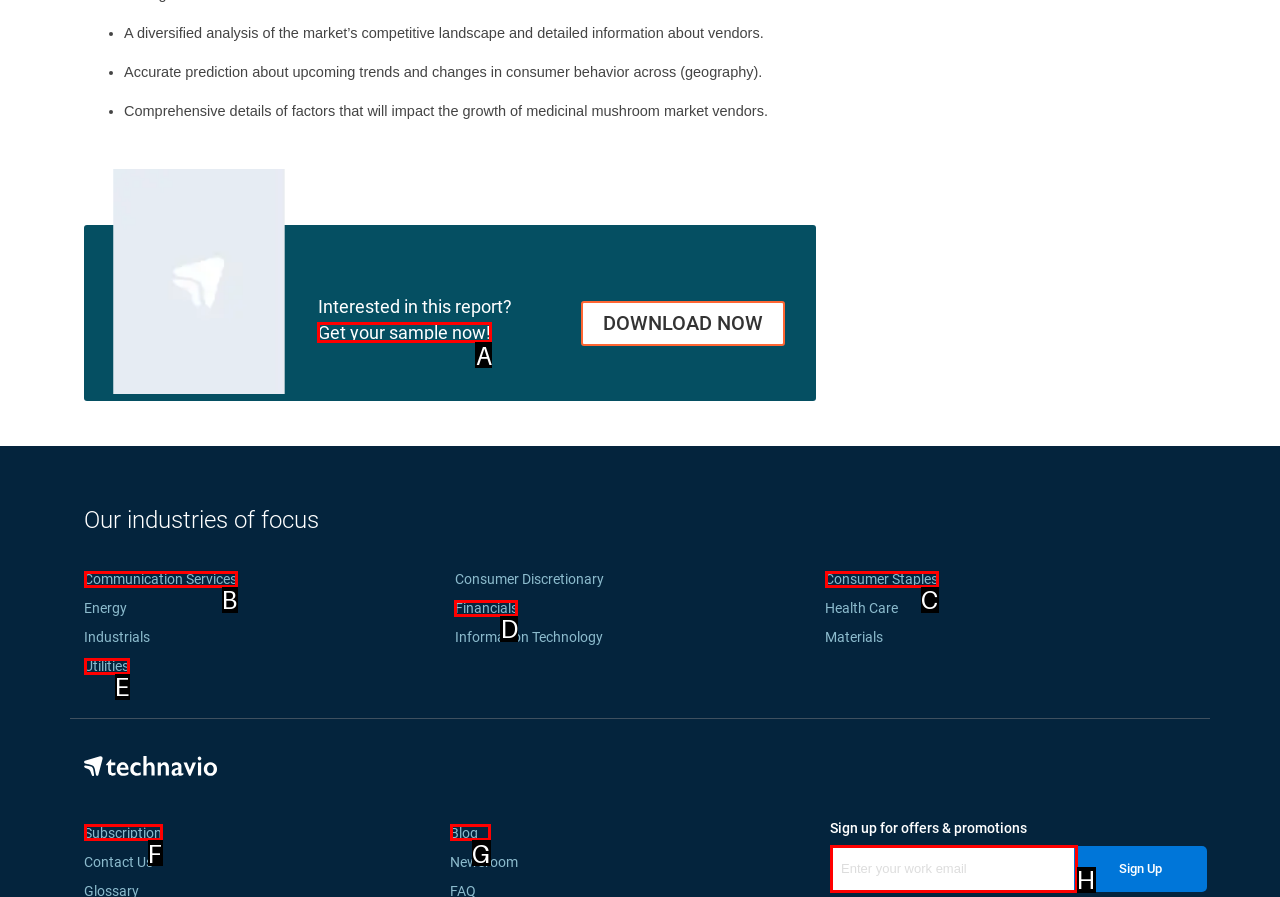Determine which element should be clicked for this task: Get your sample now
Answer with the letter of the selected option.

A